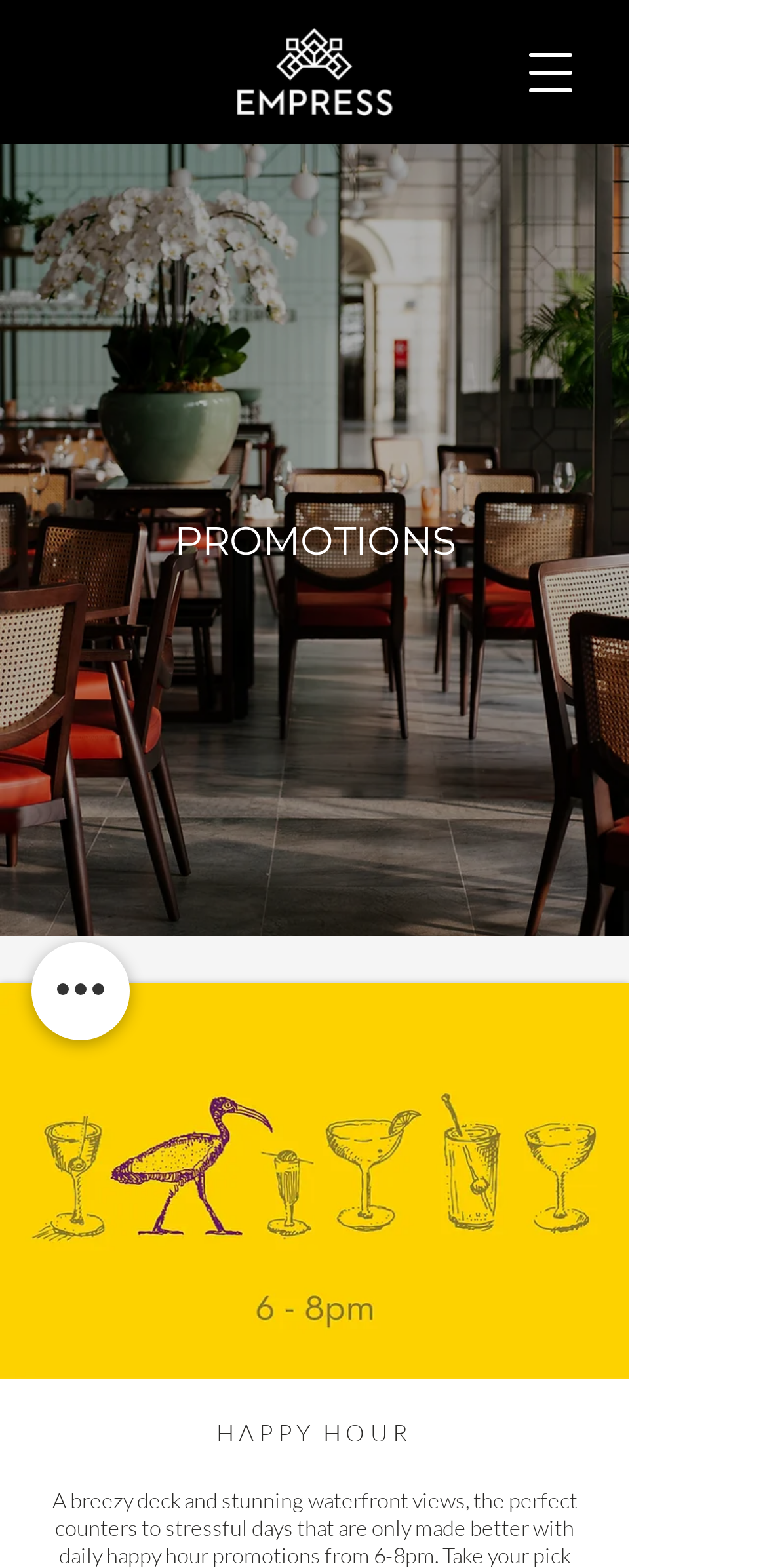Given the element description "HAPPY HOUR", identify the bounding box of the corresponding UI element.

[0.282, 0.904, 0.538, 0.923]